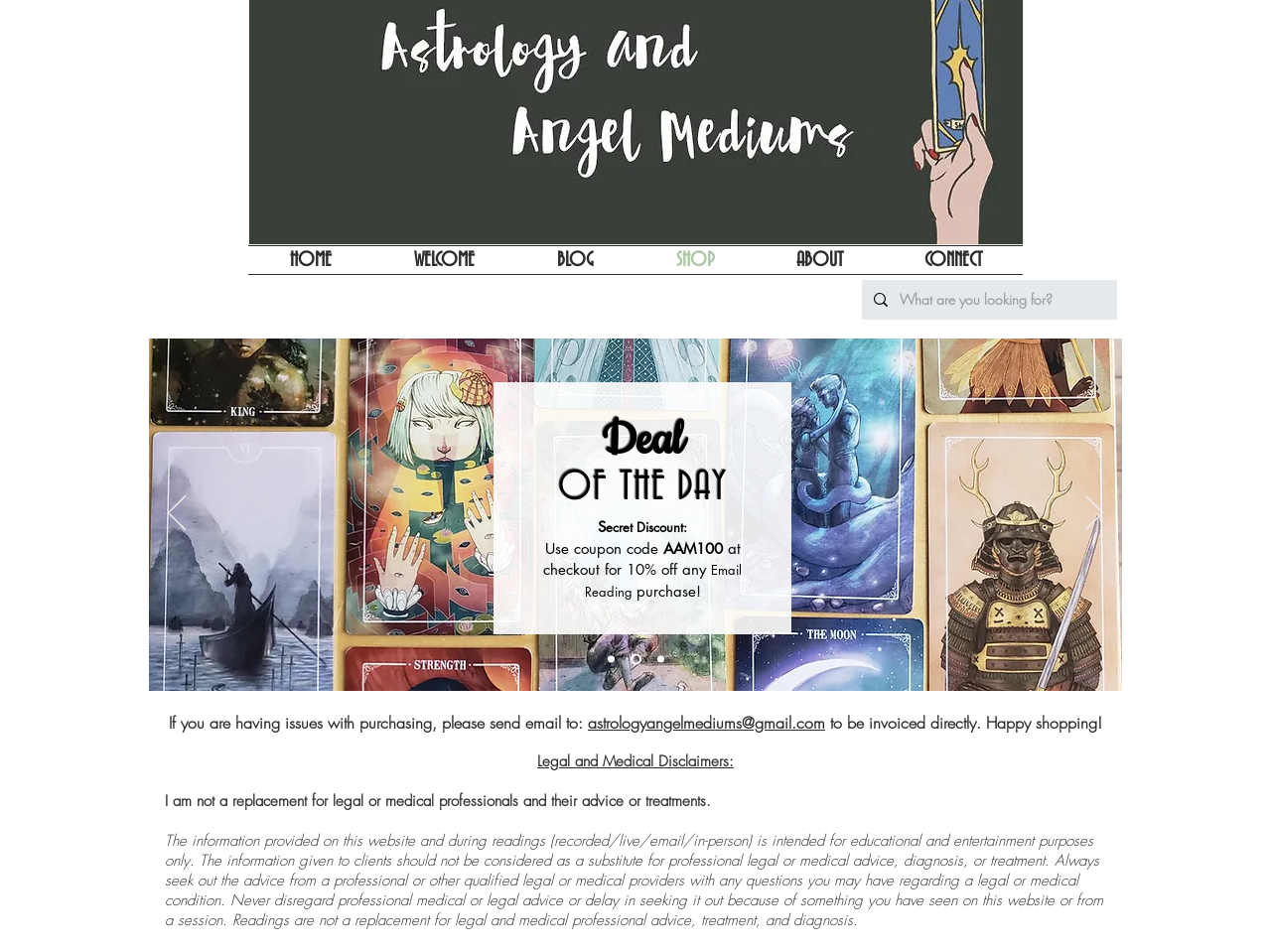Locate the bounding box coordinates of the area you need to click to fulfill this instruction: 'Click the HOME link'. The coordinates must be in the form of four float numbers ranging from 0 to 1: [left, top, right, bottom].

[0.195, 0.259, 0.293, 0.288]